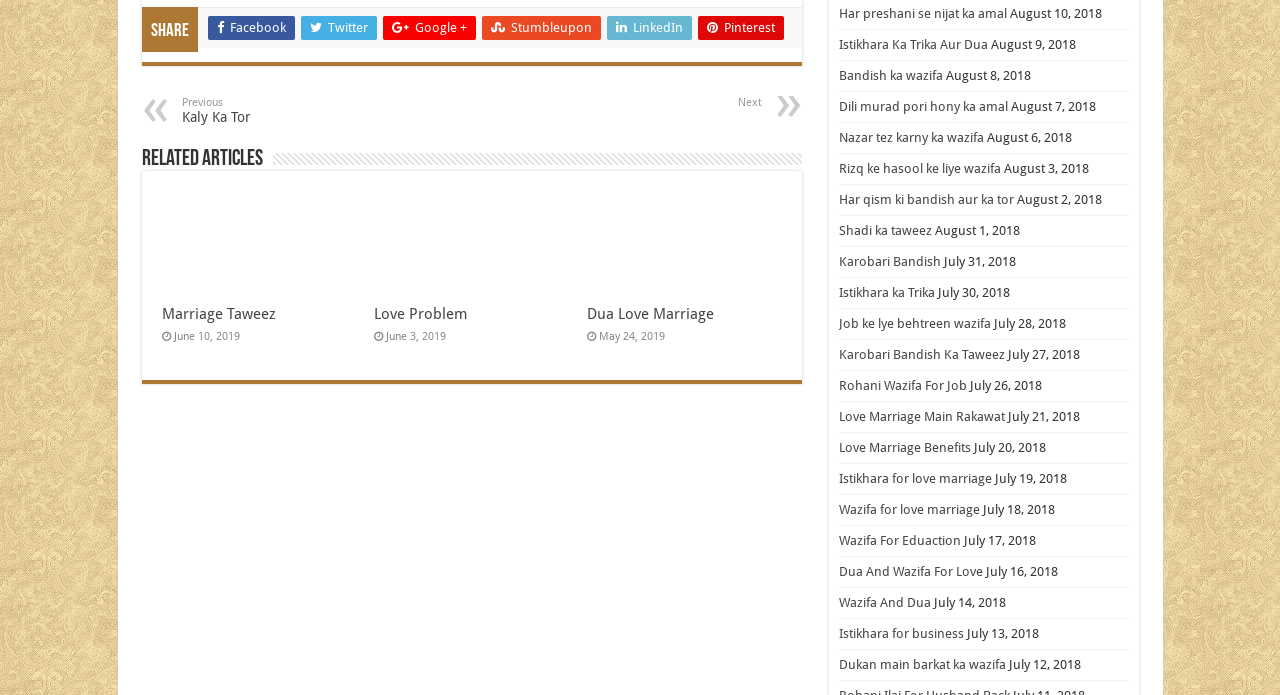Predict the bounding box for the UI component with the following description: "Dua Love Marriage".

[0.459, 0.438, 0.558, 0.464]